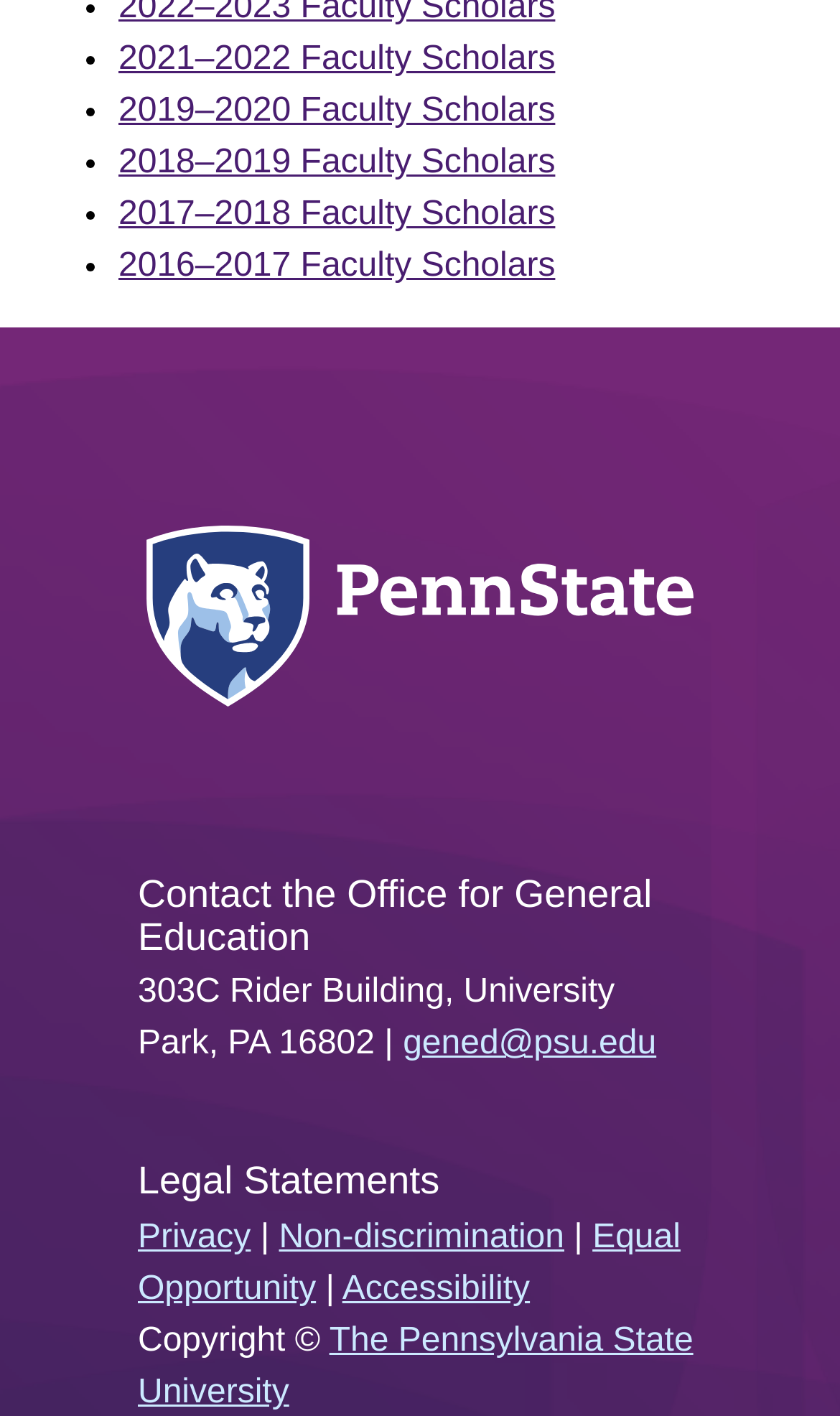Please identify the bounding box coordinates of the region to click in order to complete the task: "View Privacy". The coordinates must be four float numbers between 0 and 1, specified as [left, top, right, bottom].

[0.164, 0.861, 0.299, 0.887]